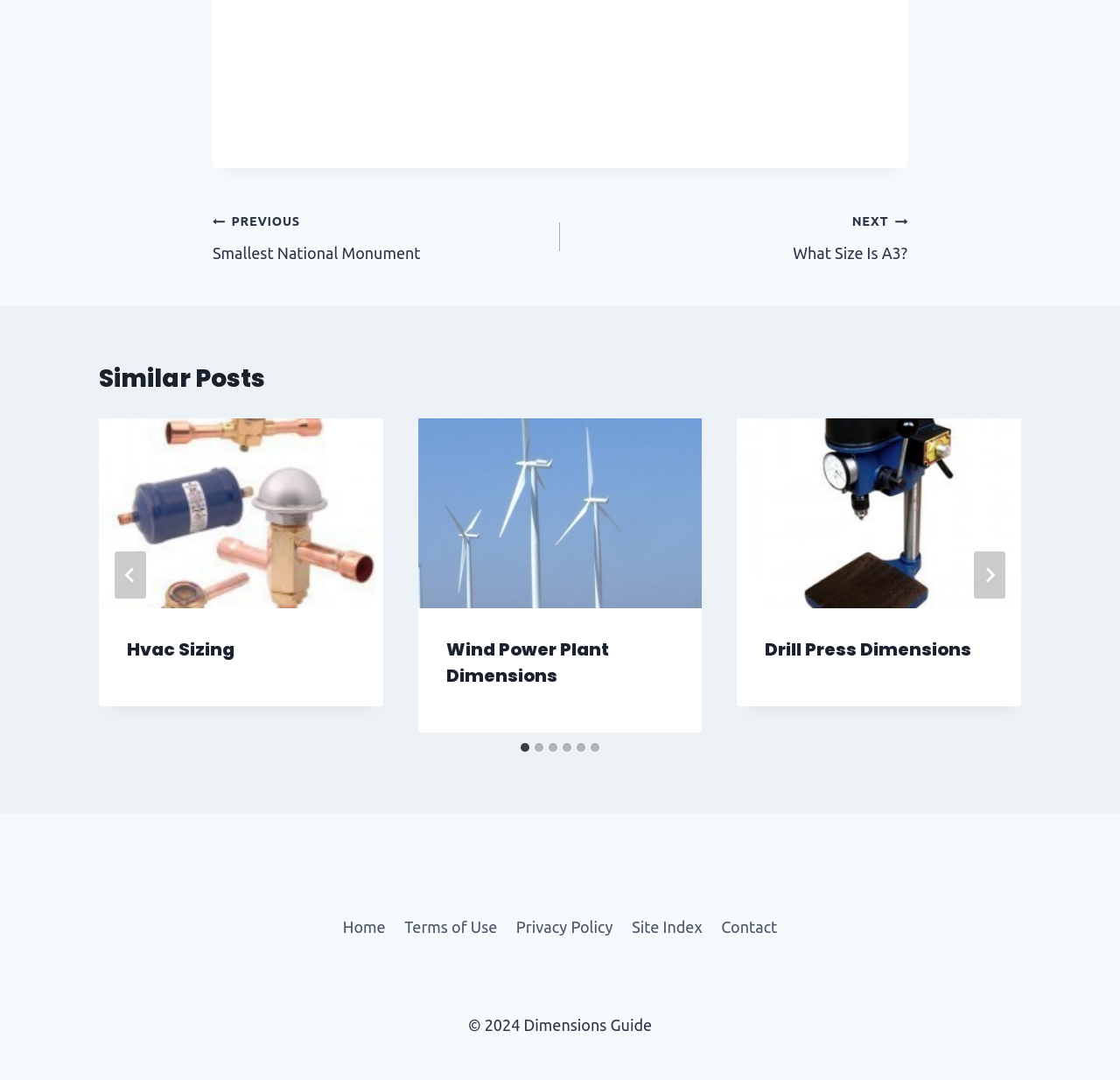What is the purpose of the 'Posts' navigation?
Observe the image and answer the question with a one-word or short phrase response.

Post navigation